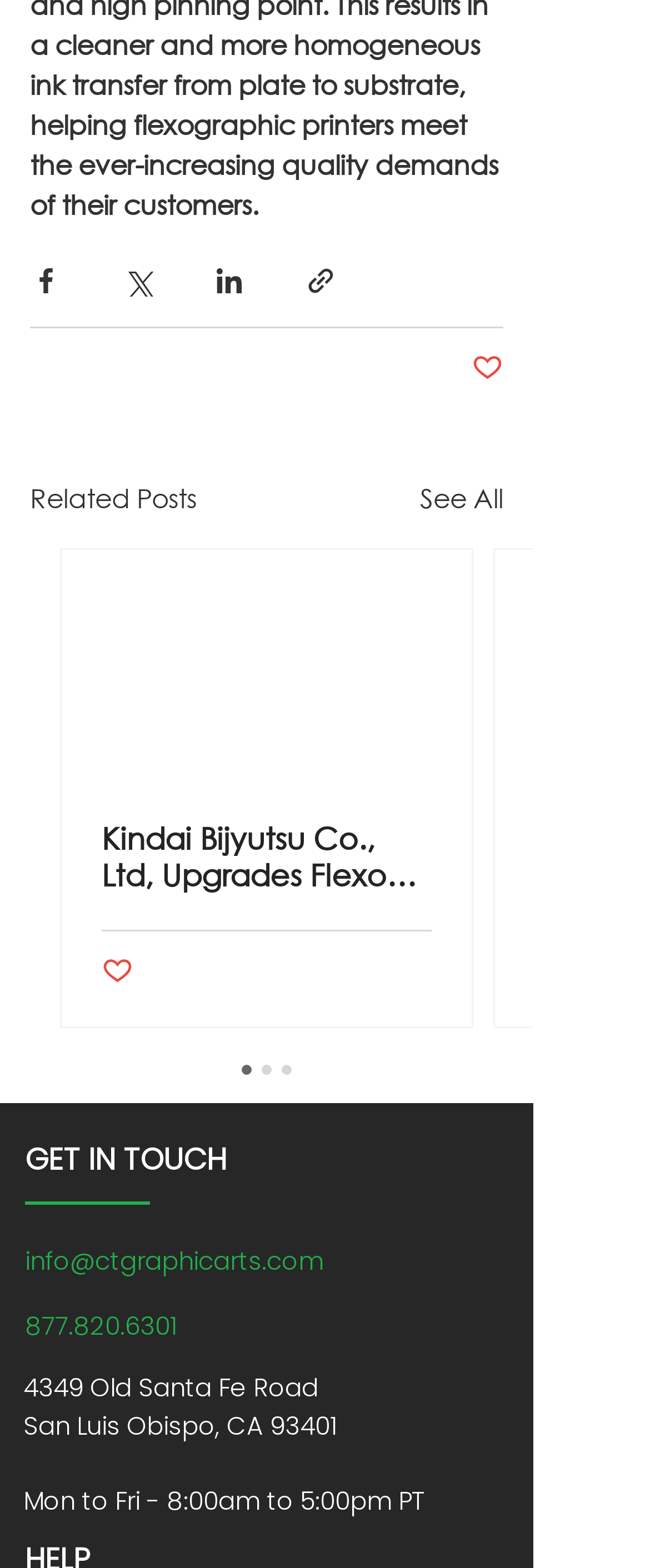What are the office hours?
Can you provide an in-depth and detailed response to the question?

I searched for the contact information section and found the office hours listed as 'Mon to Fri - 8:00am to 5:00pm PT'.